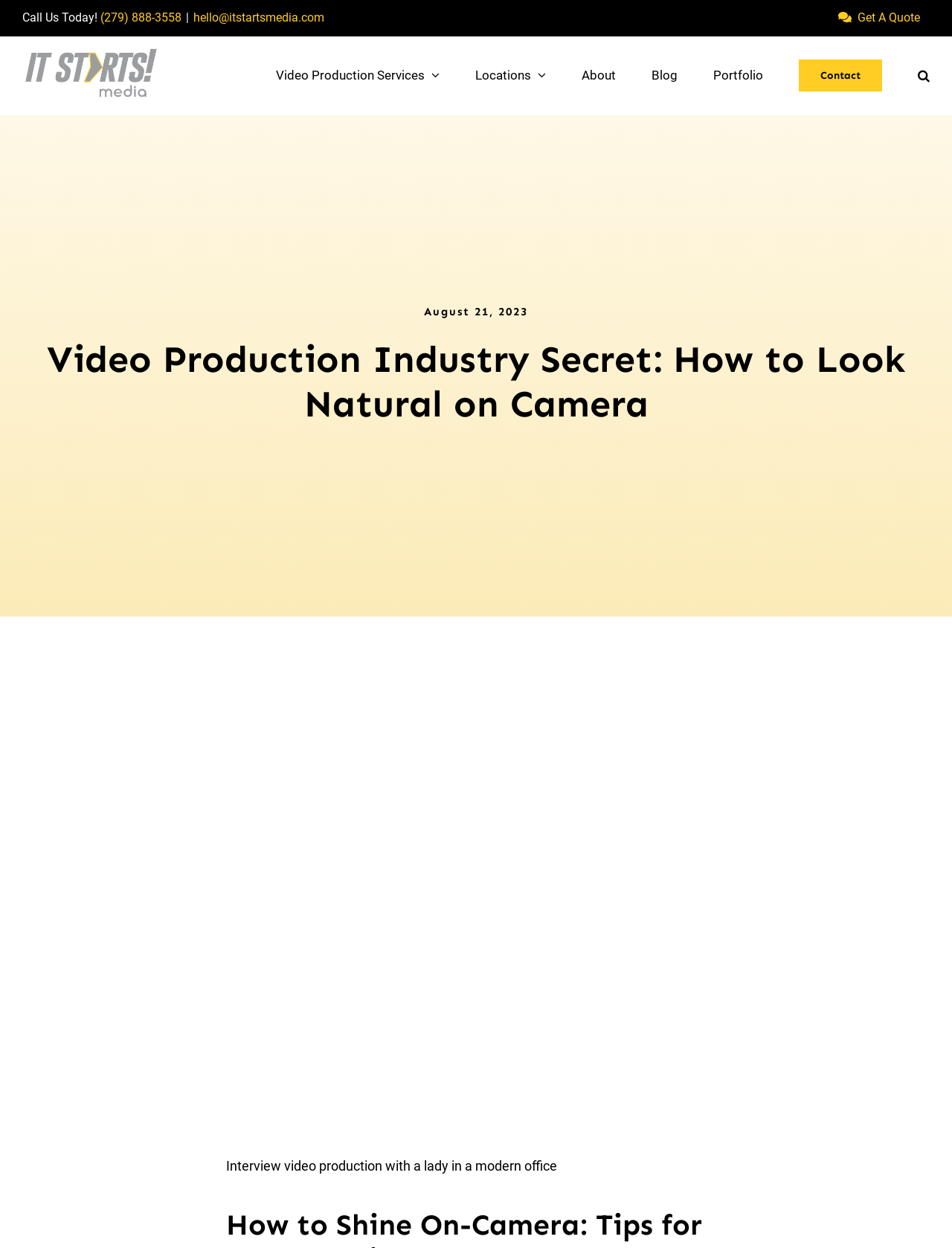Find the bounding box coordinates of the clickable region needed to perform the following instruction: "Learn about video production services". The coordinates should be provided as four float numbers between 0 and 1, i.e., [left, top, right, bottom].

[0.29, 0.029, 0.462, 0.091]